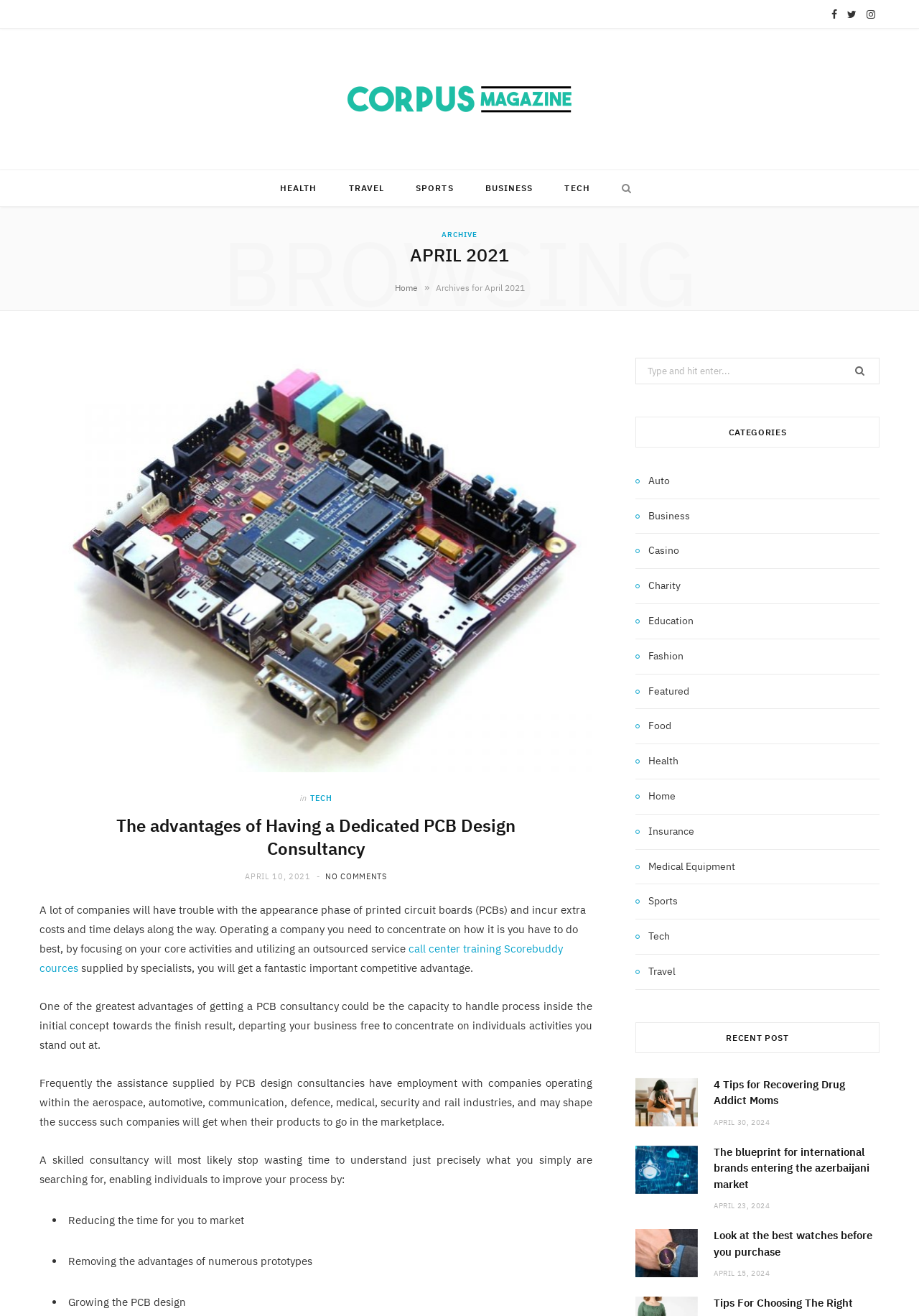What is the date of the article '4 Tips for Recovering Drug Addict Moms'?
Refer to the image and give a detailed answer to the question.

I found the article '4 Tips for Recovering Drug Addict Moms' in the webpage, and its date is mentioned as 'APRIL 30, 2024'.